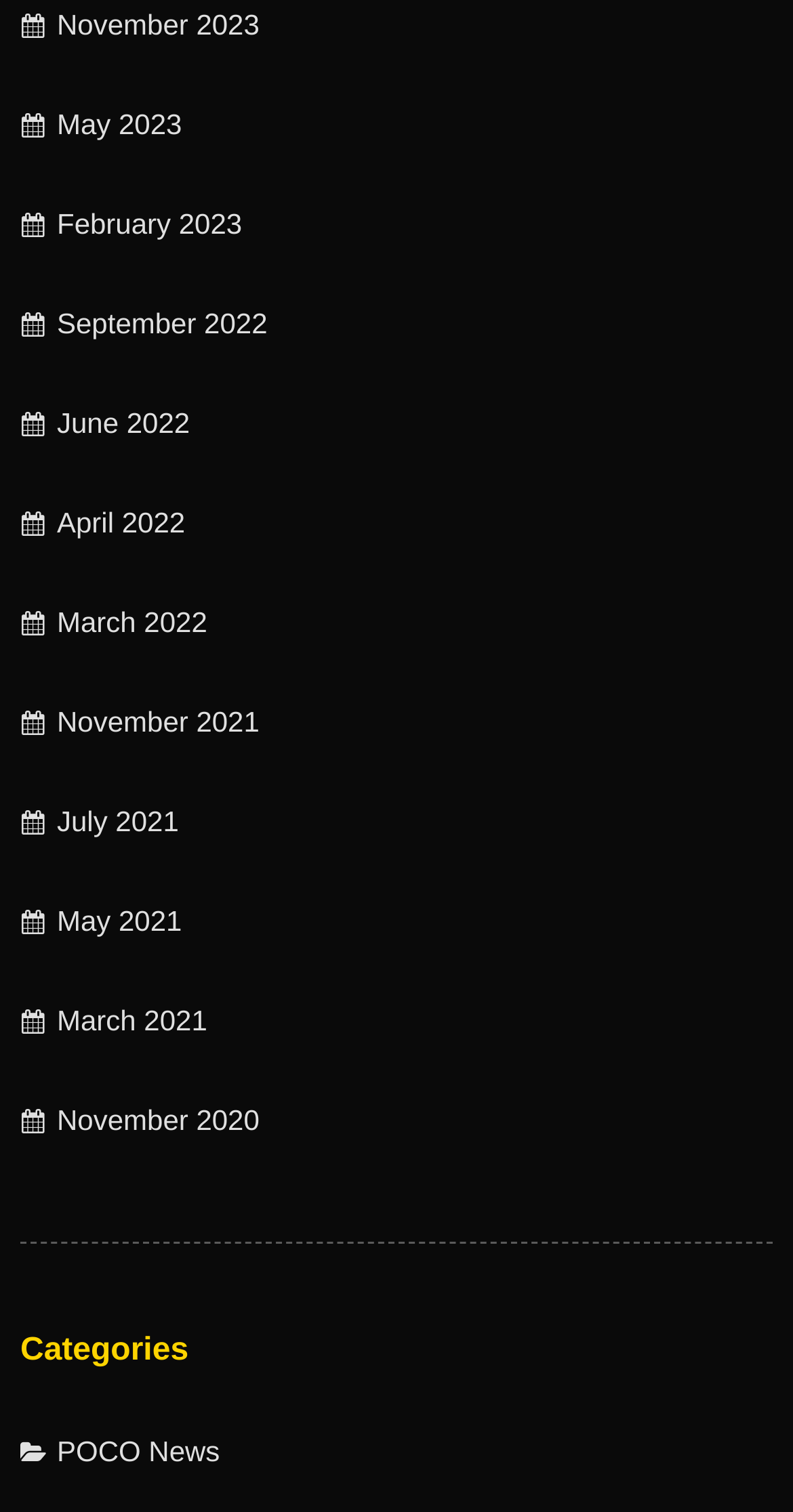Find the bounding box coordinates of the area that needs to be clicked in order to achieve the following instruction: "Explore Categories". The coordinates should be specified as four float numbers between 0 and 1, i.e., [left, top, right, bottom].

[0.026, 0.869, 0.974, 0.916]